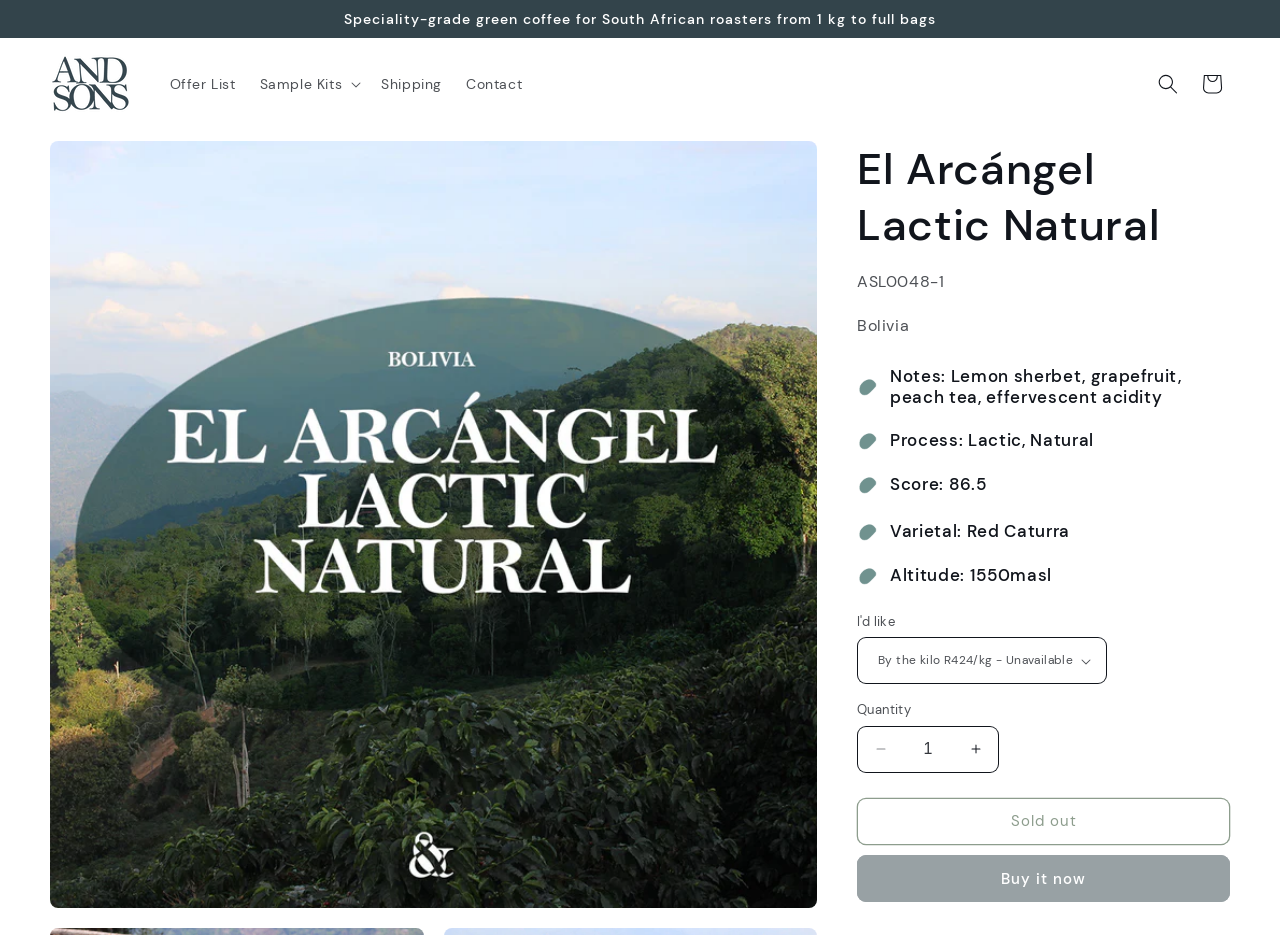Locate the bounding box coordinates of the item that should be clicked to fulfill the instruction: "Click on the 'Sample Kits' button".

[0.193, 0.067, 0.288, 0.112]